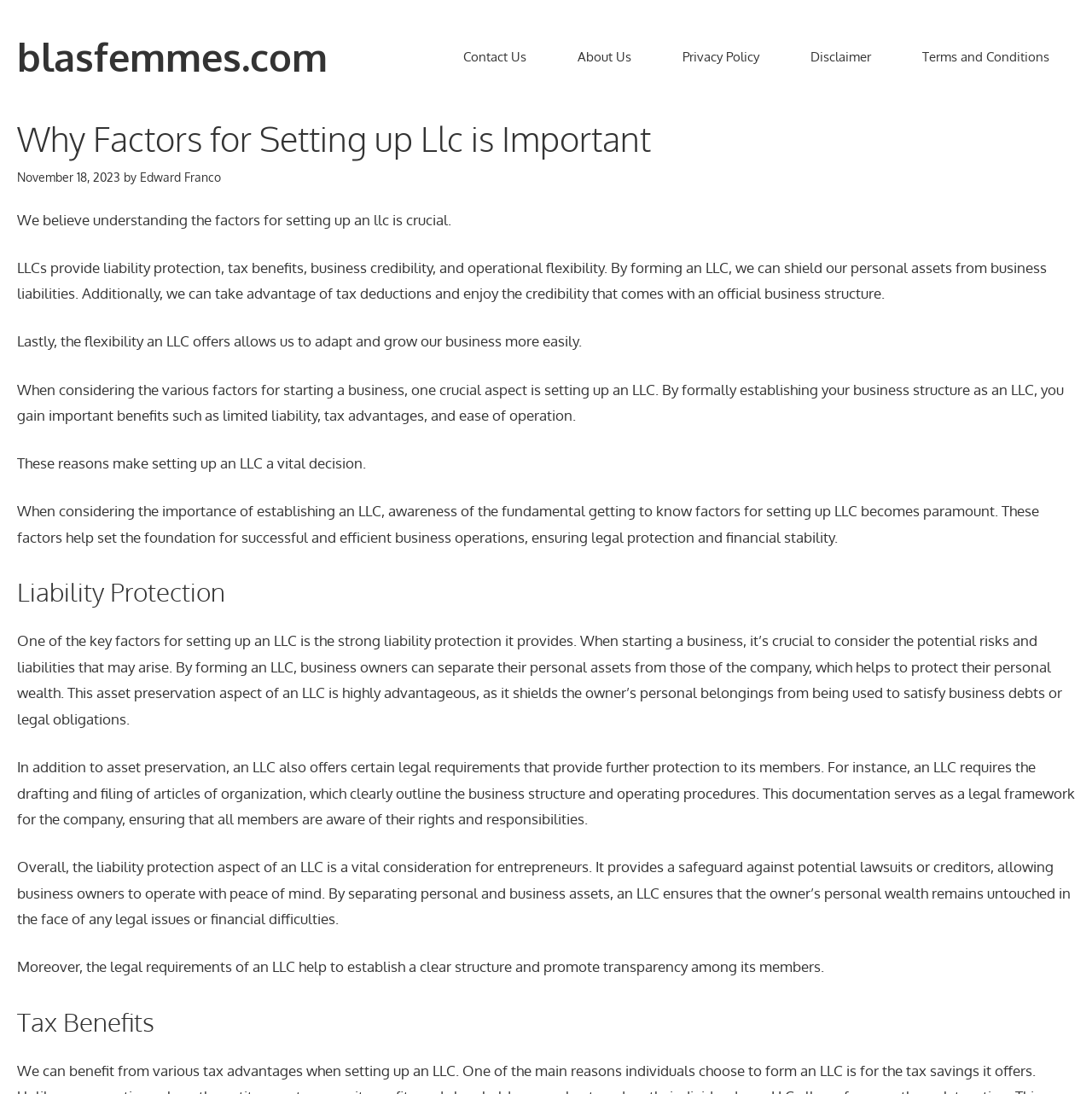Can you specify the bounding box coordinates for the region that should be clicked to fulfill this instruction: "Read the article by Edward Franco".

[0.128, 0.155, 0.202, 0.169]